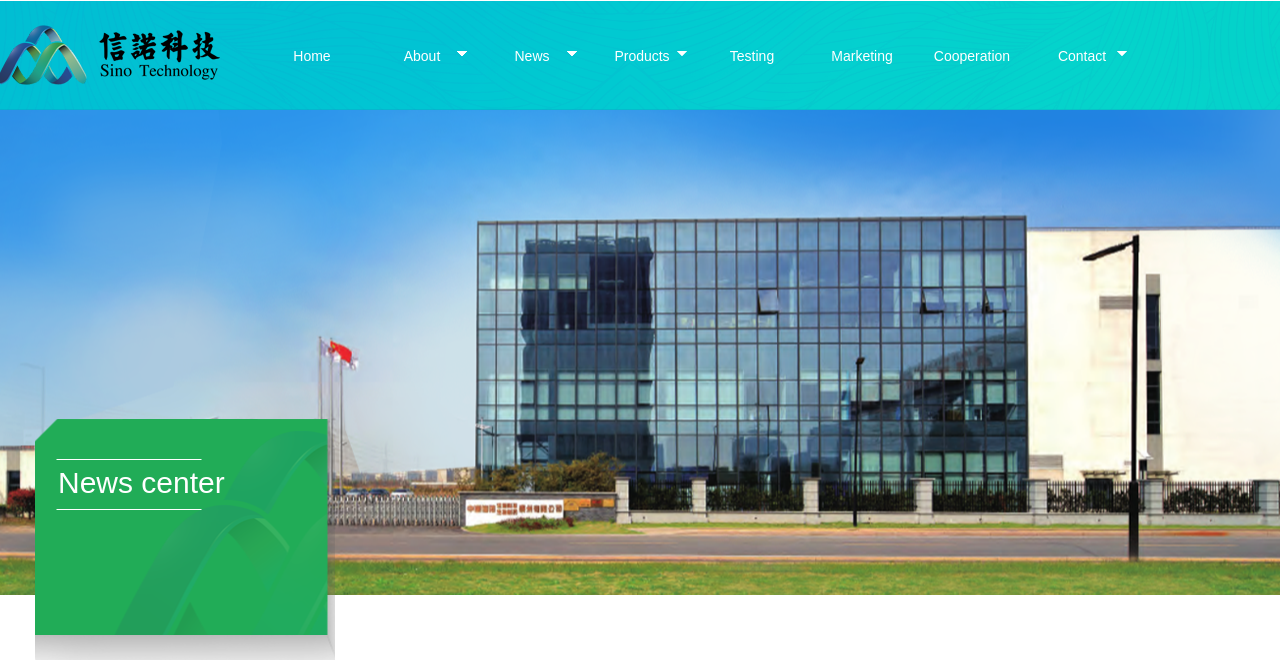Can you determine the main header of this webpage?

 Scientists develop a universal flu vaccine, just a few injections in a lifetime.